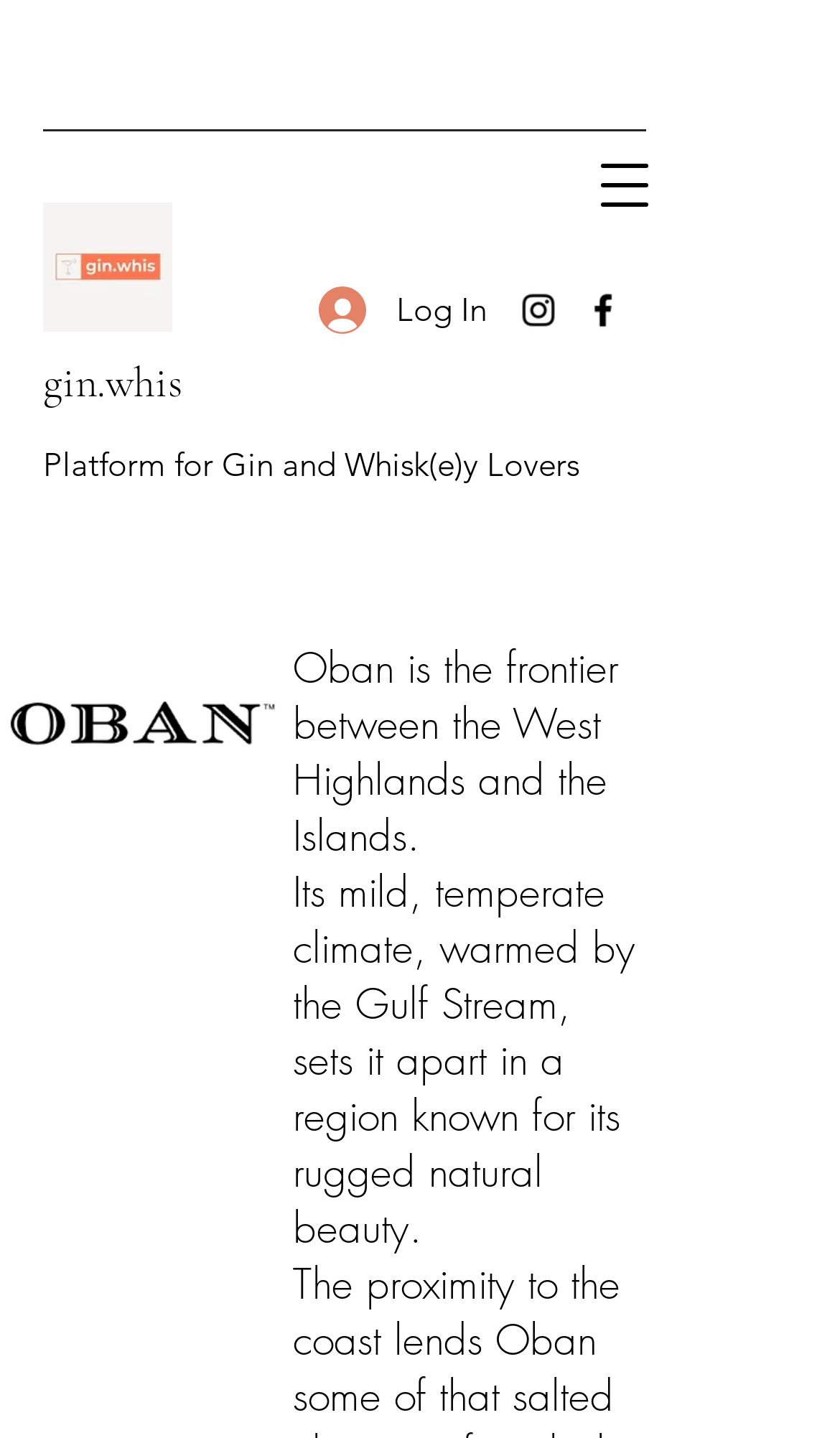Is there a login feature?
Please answer the question with as much detail as possible using the screenshot.

I found a button element labeled 'Log In', which suggests that users can log in to the platform.